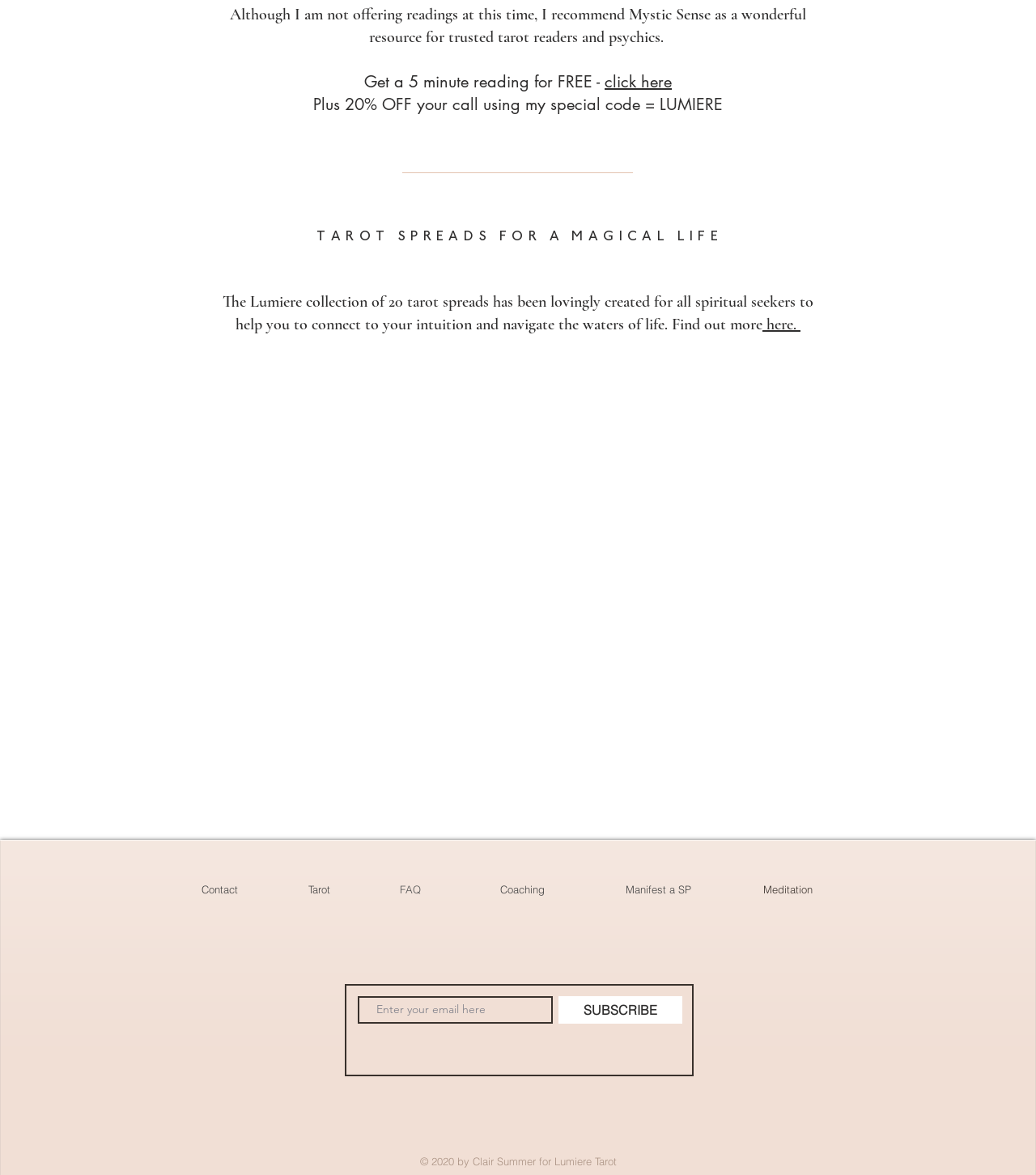What can be entered in the textbox?
Based on the image, answer the question with as much detail as possible.

The webpage has a textbox with a placeholder 'Enter your email here', indicating that users can enter their email address in this field.